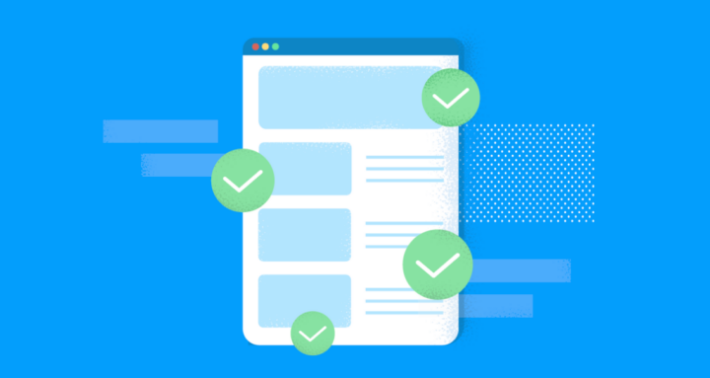Offer a detailed explanation of the image and its components.

The image features a stylized graphical representation of a digital landing page set against a vibrant blue background. It illustrates a webpage design that includes multiple content sections, denoted by rectangular blocks, which appear to be dynamically loading or responding, as suggested by the flowing lines and dotted patterns around them. Prominent green check marks overlay the page, symbolizing successful actions or completed tasks, reinforcing a theme of optimization and user satisfaction. This visual encapsulates the essence of effective landing page design, highlighting its role in enhancing user conversion and engagement within digital marketing strategies.